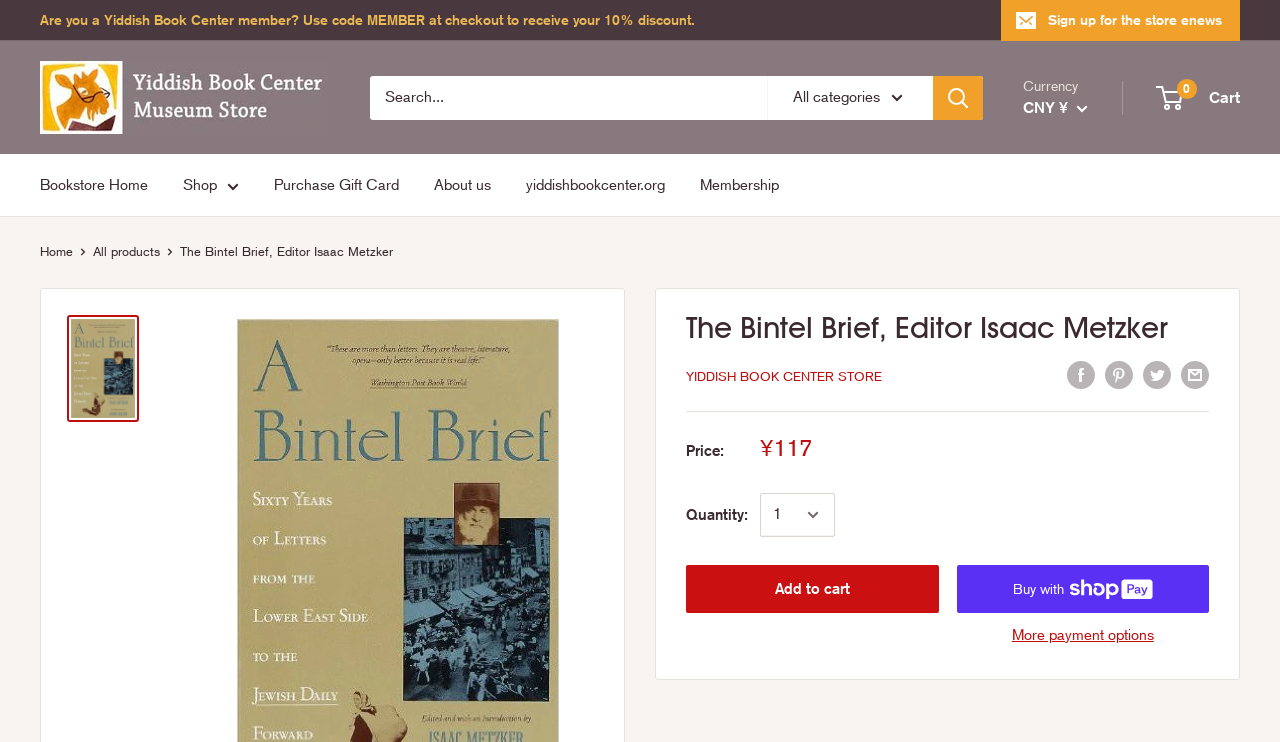Please specify the bounding box coordinates for the clickable region that will help you carry out the instruction: "Share on Facebook".

[0.834, 0.484, 0.855, 0.524]